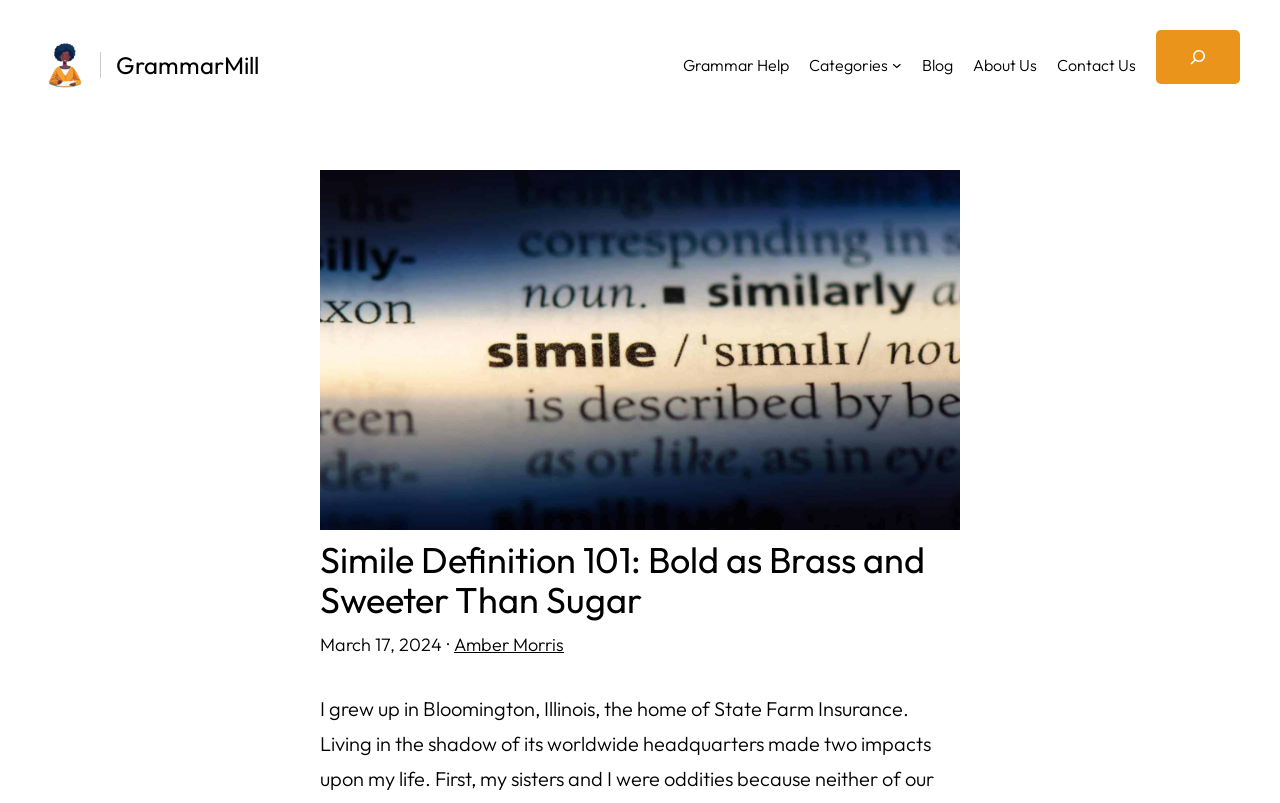What is the date of the blog post?
Please give a well-detailed answer to the question.

The date of the blog post can be found in the metadata section below the title, where the time element with the text 'March 17, 2024' is located.